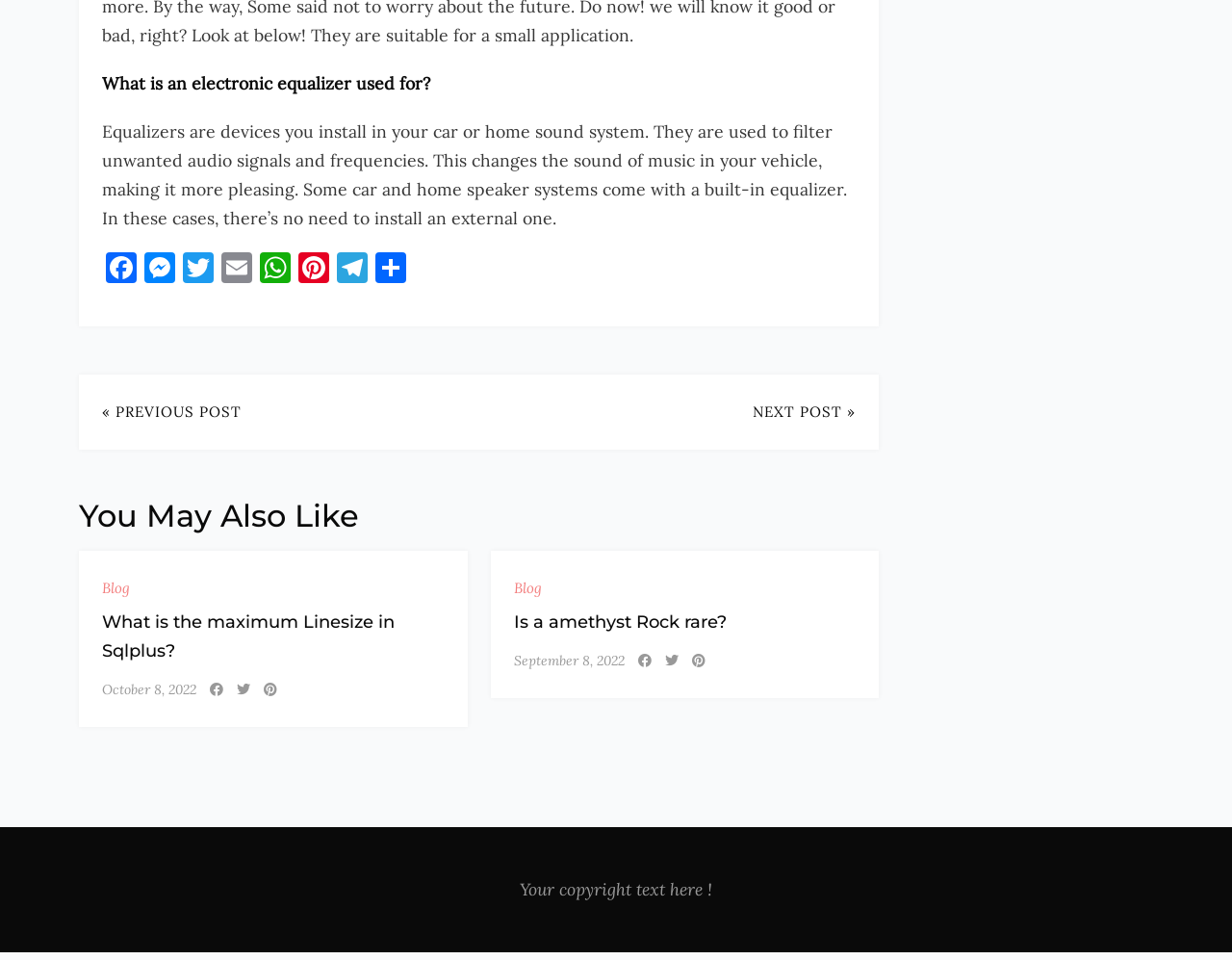Return the bounding box coordinates of the UI element that corresponds to this description: "Is a amethyst Rock rare?". The coordinates must be given as four float numbers in the range of 0 and 1, [left, top, right, bottom].

[0.417, 0.632, 0.589, 0.663]